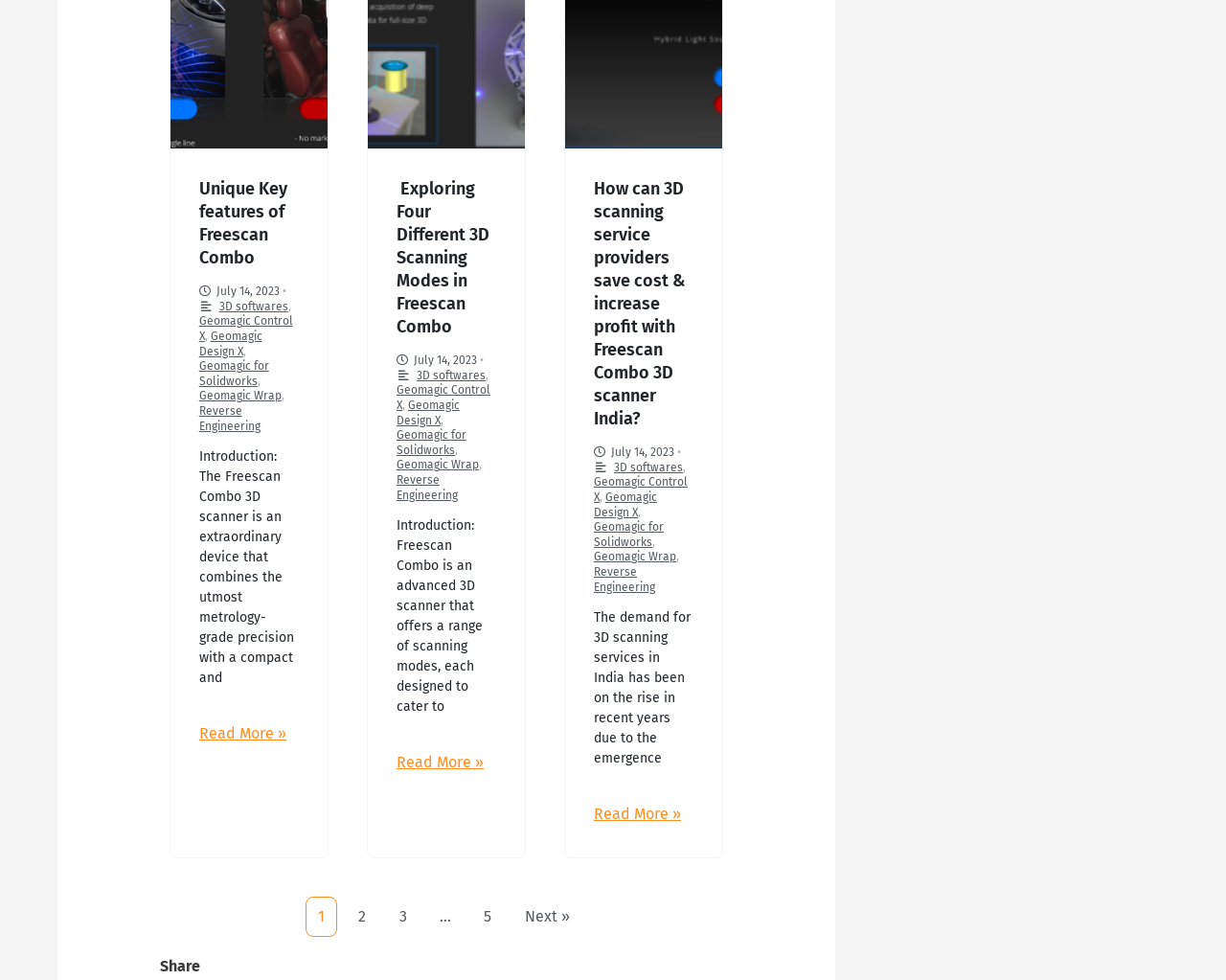Please identify the bounding box coordinates of the element I need to click to follow this instruction: "Read more about Unique Key features of Freescan Combo".

[0.162, 0.182, 0.234, 0.274]